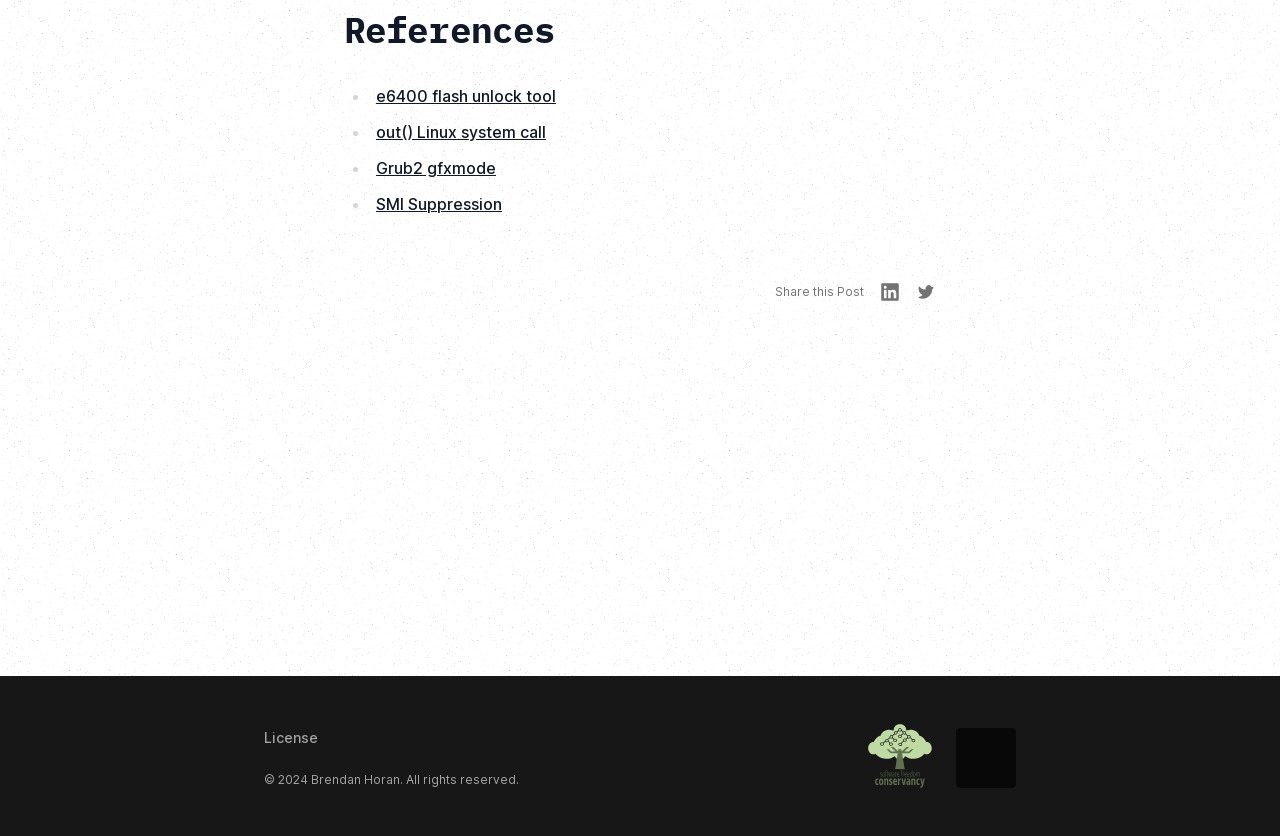Mark the bounding box of the element that matches the following description: "License".

[0.206, 0.871, 0.248, 0.894]